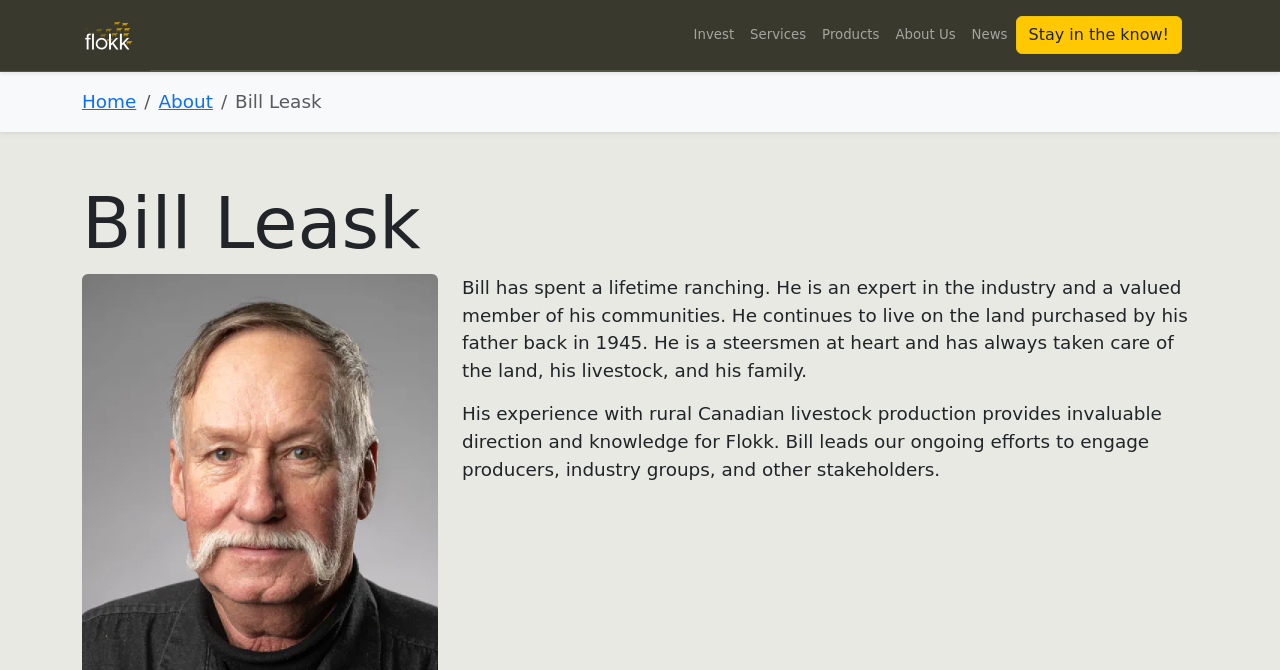How many links are in the navigation menu?
Refer to the image and give a detailed answer to the question.

I counted the number of link elements within the navigation element with the role 'breadcrumb', which are 'Home', 'About', and the static text element 'Bill Leask'.